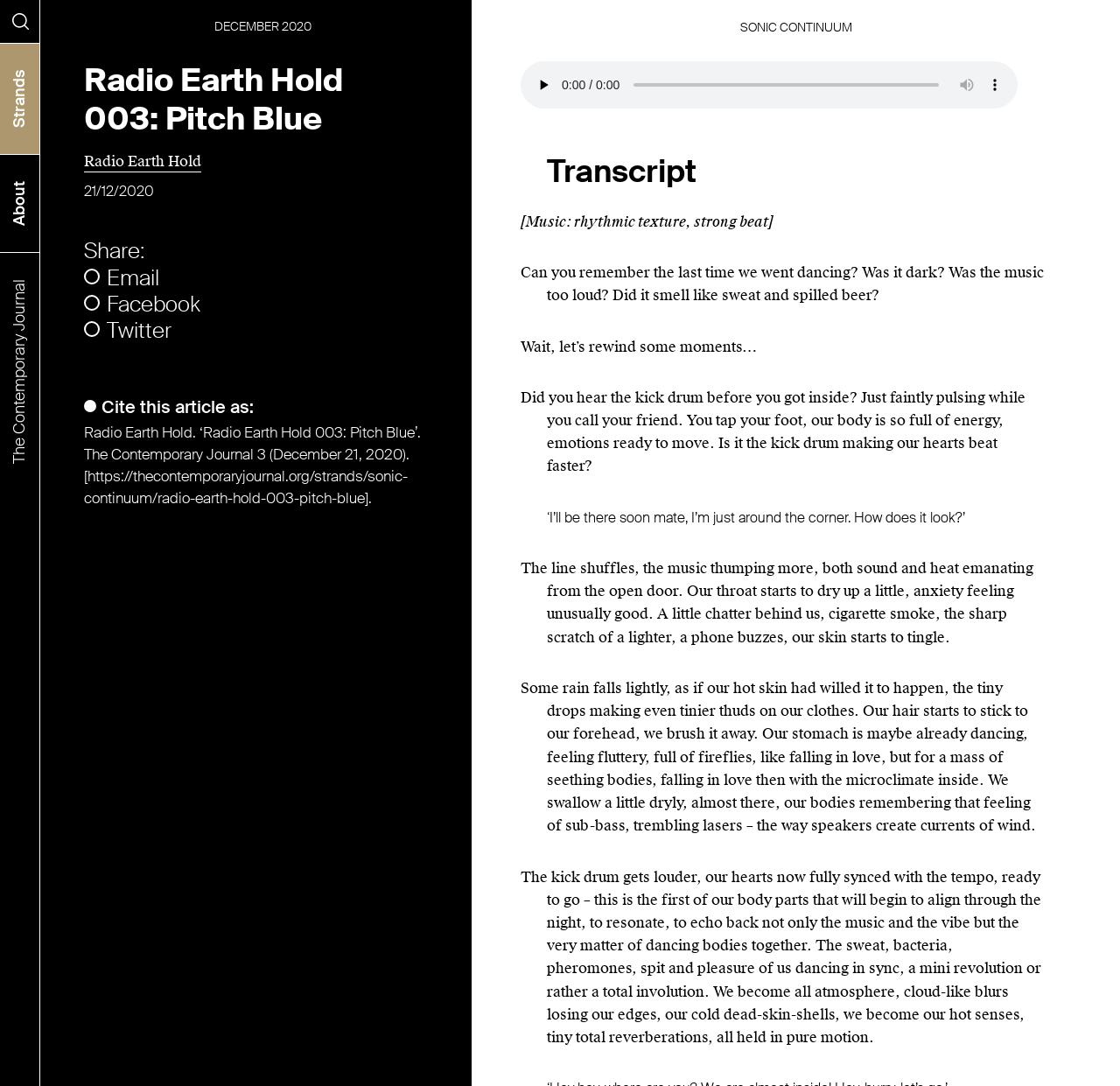Please answer the following query using a single word or phrase: 
What is the type of content below the title?

Audio